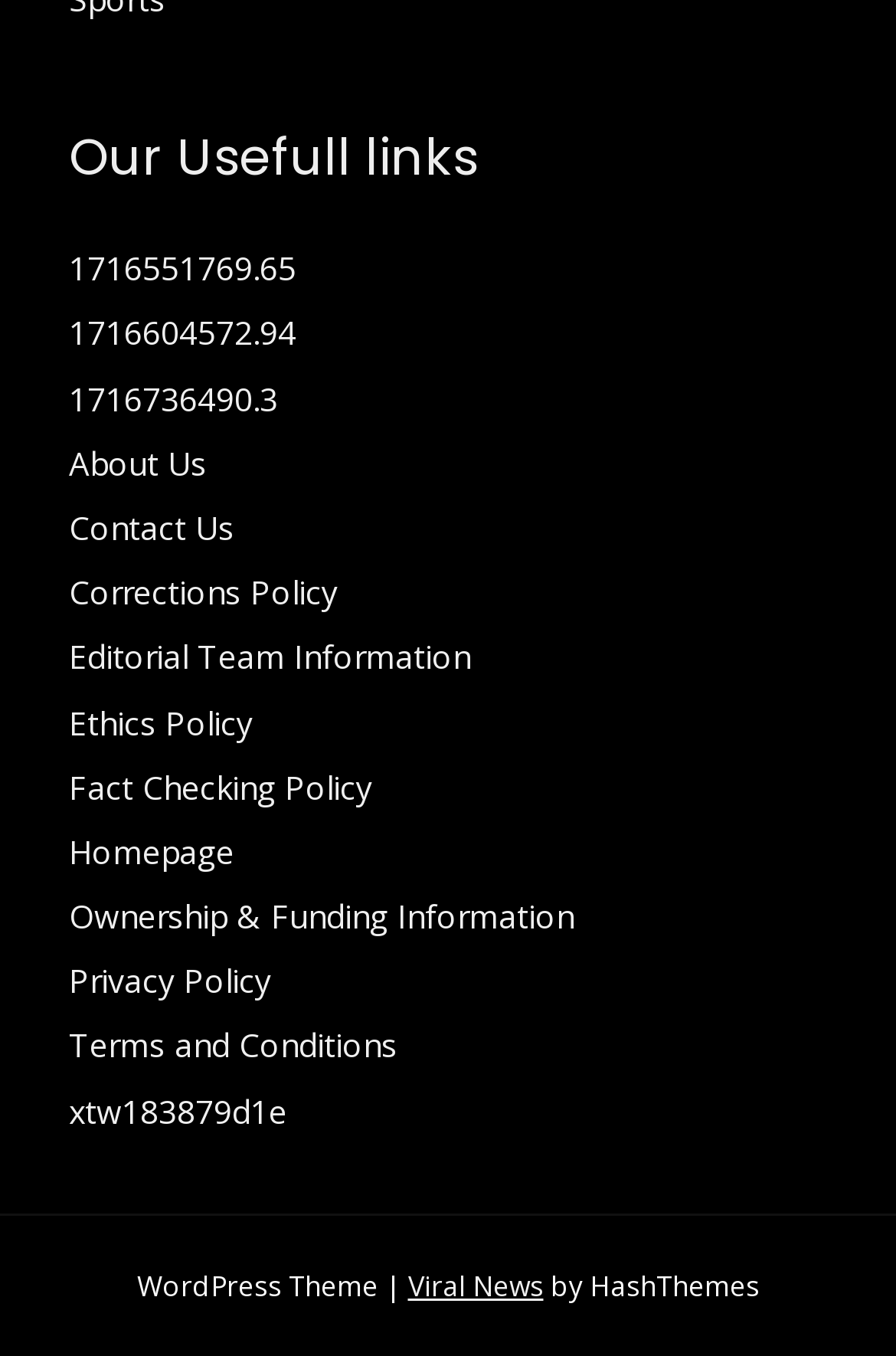What is the theme of the website?
Give a one-word or short phrase answer based on the image.

WordPress